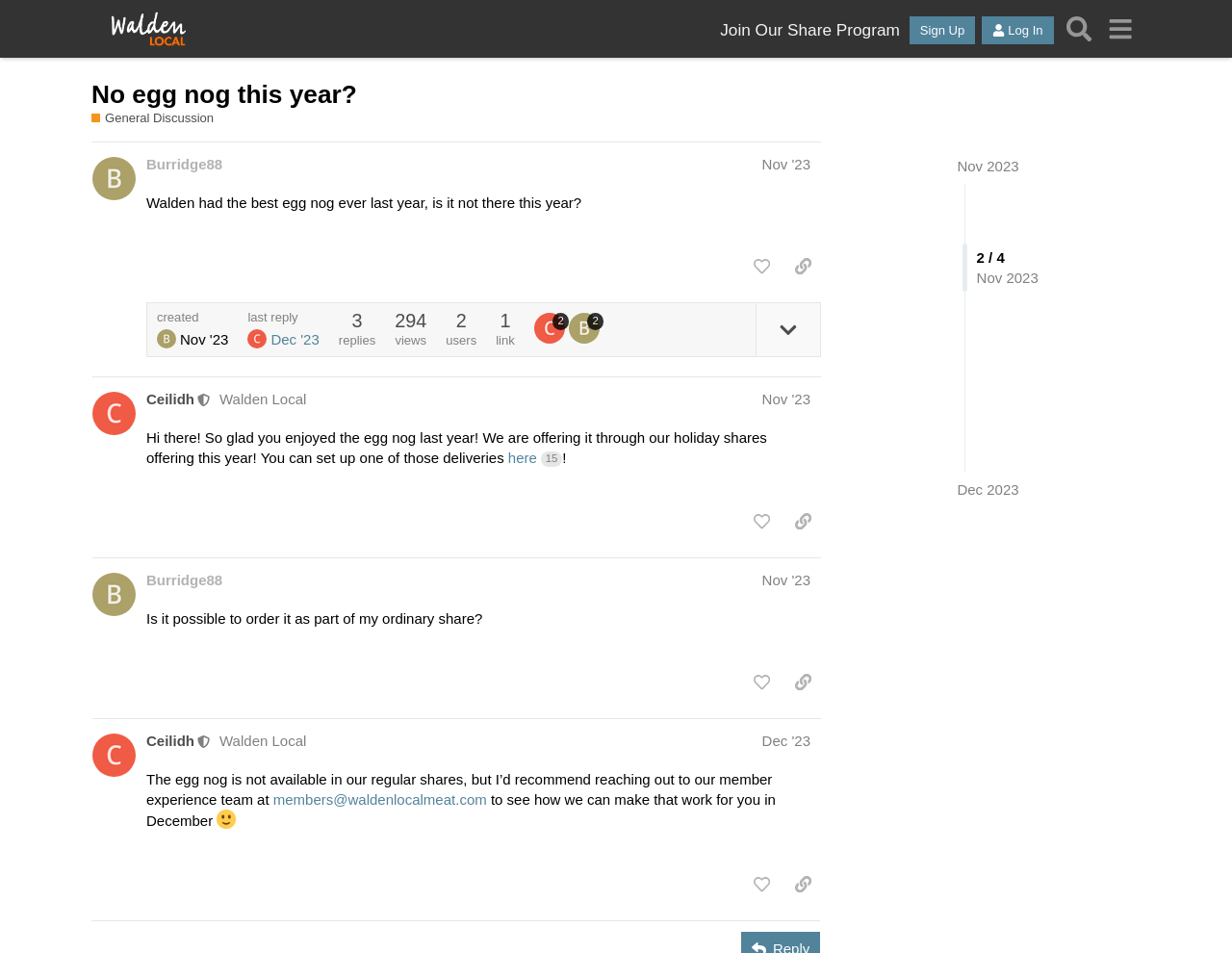Please provide the main heading of the webpage content.

No egg nog this year?